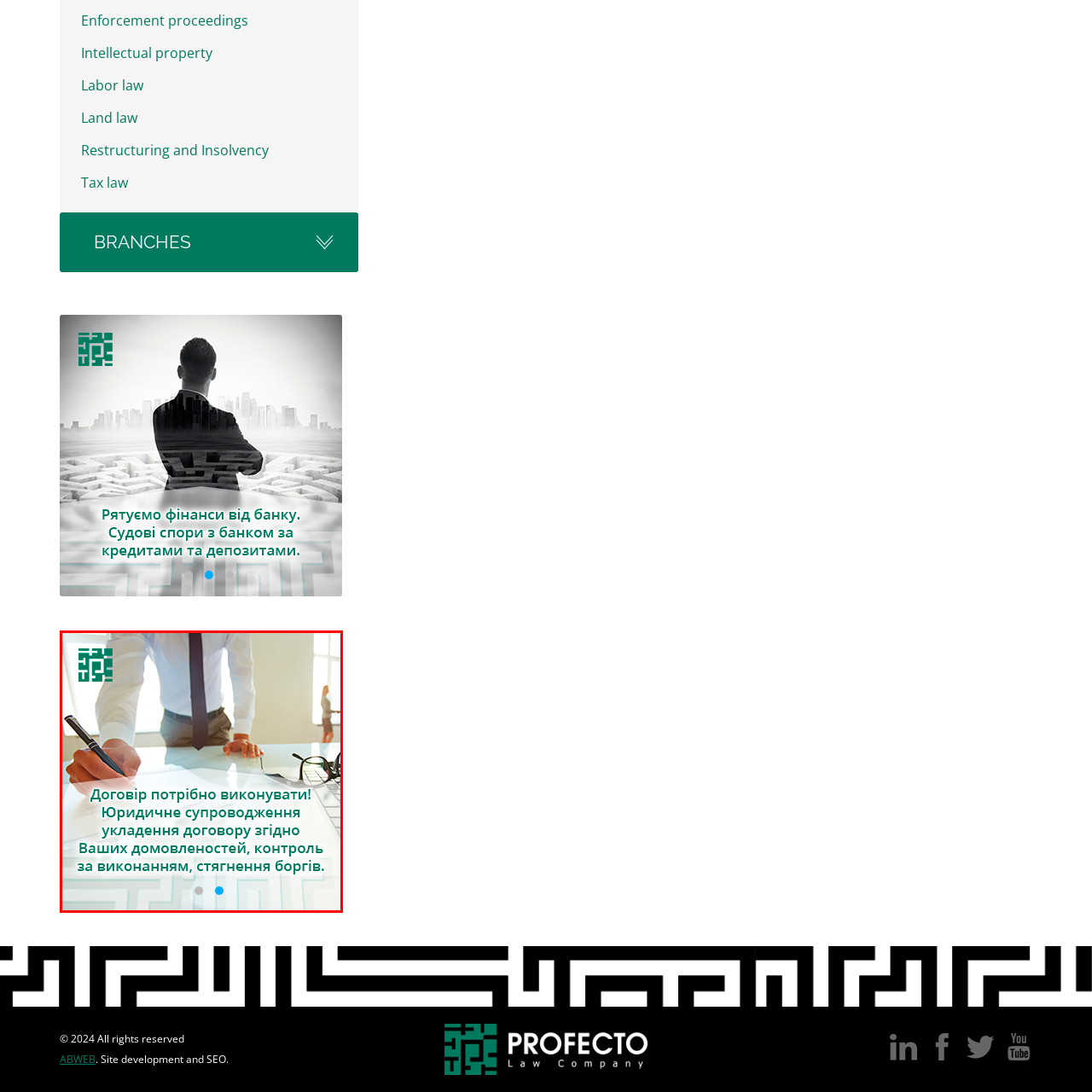Please provide a thorough description of the image inside the red frame.

The image features an office scene with a person, dressed in formal attire, writing on a document placed on a table. The backdrop suggests a professional environment, with large windows allowing natural light to illuminate the space. Prominently displayed text in the foreground reads: "Договір потрібно виконувати! Юридичне супроводження укладення договору згідно Ваших домовленостей, контроль за виконанням, стягнення боргів." This translates to: "Contracts must be fulfilled! Legal support for the conclusion of contracts according to your agreements, monitoring compliance, debt recovery." The overall composition emphasizes the importance of legal assistance in contract management, aligning with the professional vibe of the setting.